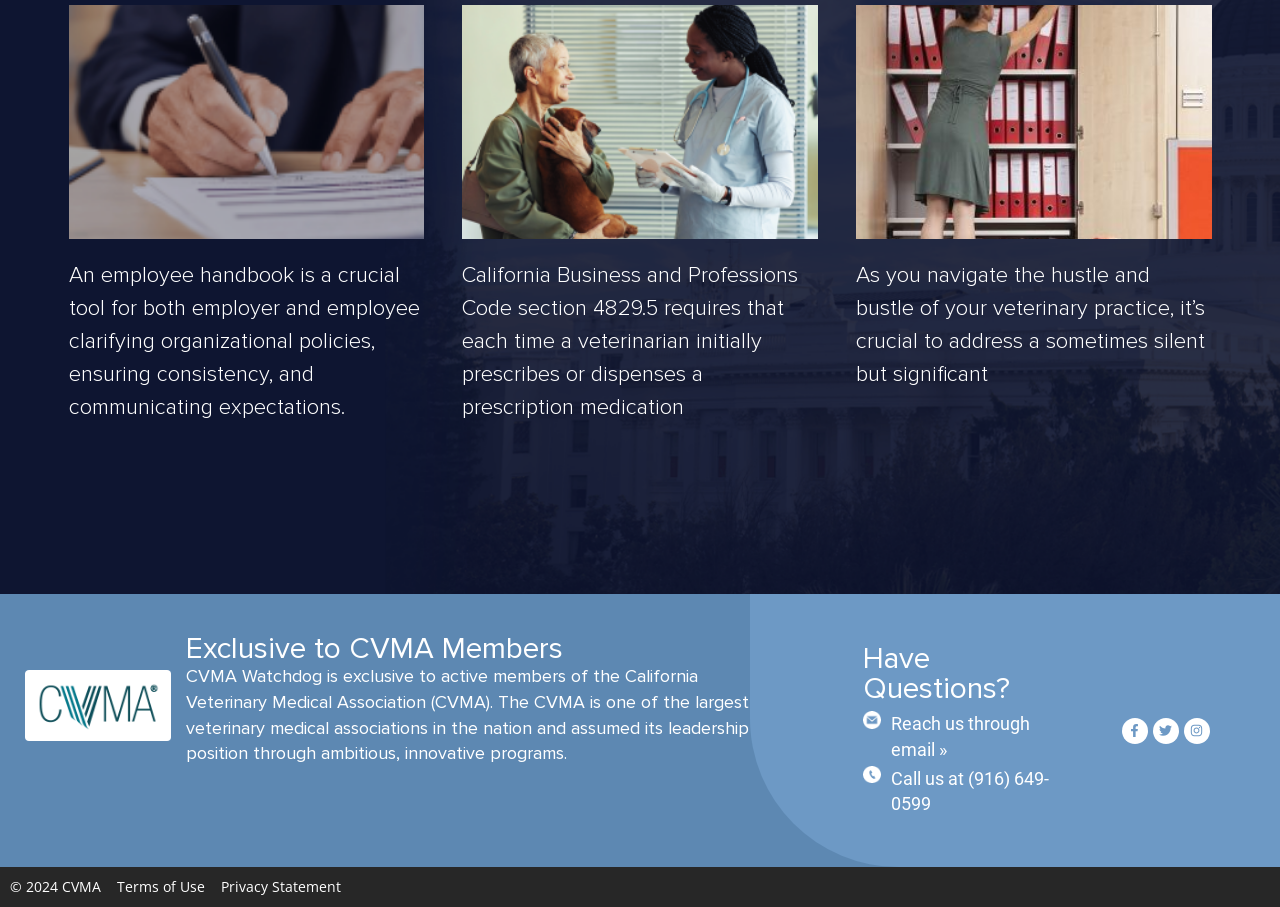Please identify the bounding box coordinates of the region to click in order to complete the task: "Click the link to learn about employee handbooks". The coordinates must be four float numbers between 0 and 1, specified as [left, top, right, bottom].

[0.054, 0.005, 0.331, 0.264]